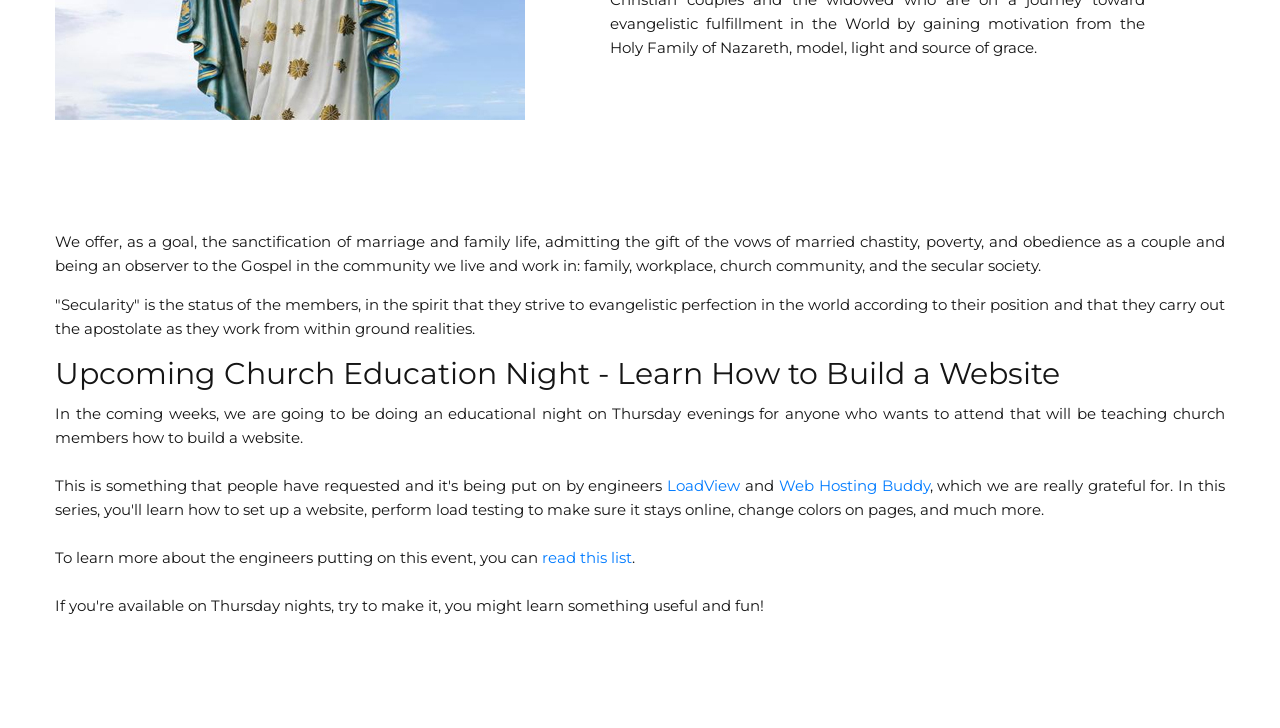Respond concisely with one word or phrase to the following query:
What is the topic of the upcoming church education night?

Building a website